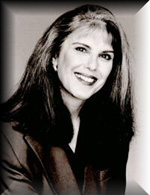Is the woman a historical figure?
From the image, respond using a single word or phrase.

No